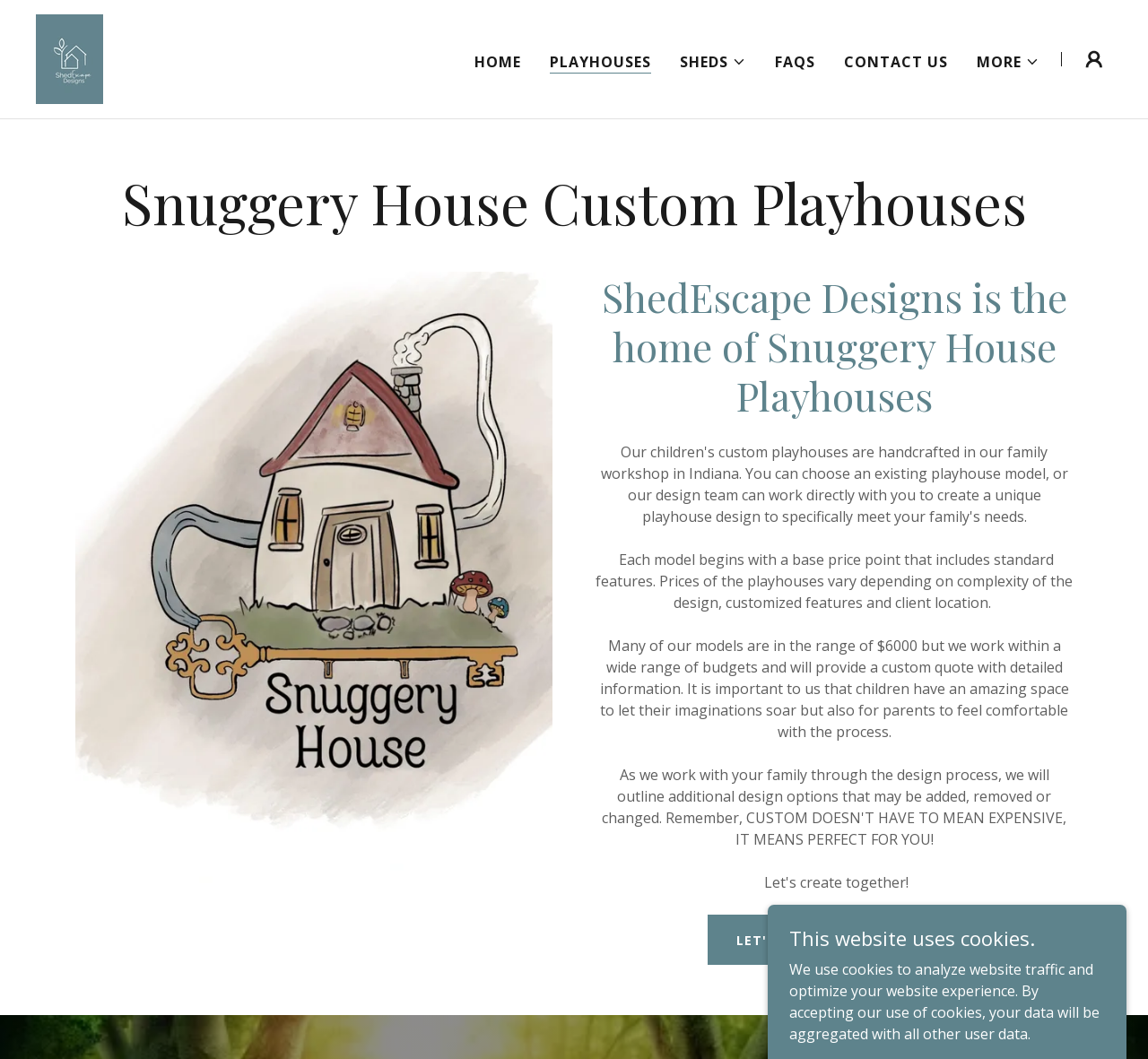Identify the bounding box for the UI element described as: "Home". Ensure the coordinates are four float numbers between 0 and 1, formatted as [left, top, right, bottom].

[0.408, 0.043, 0.458, 0.073]